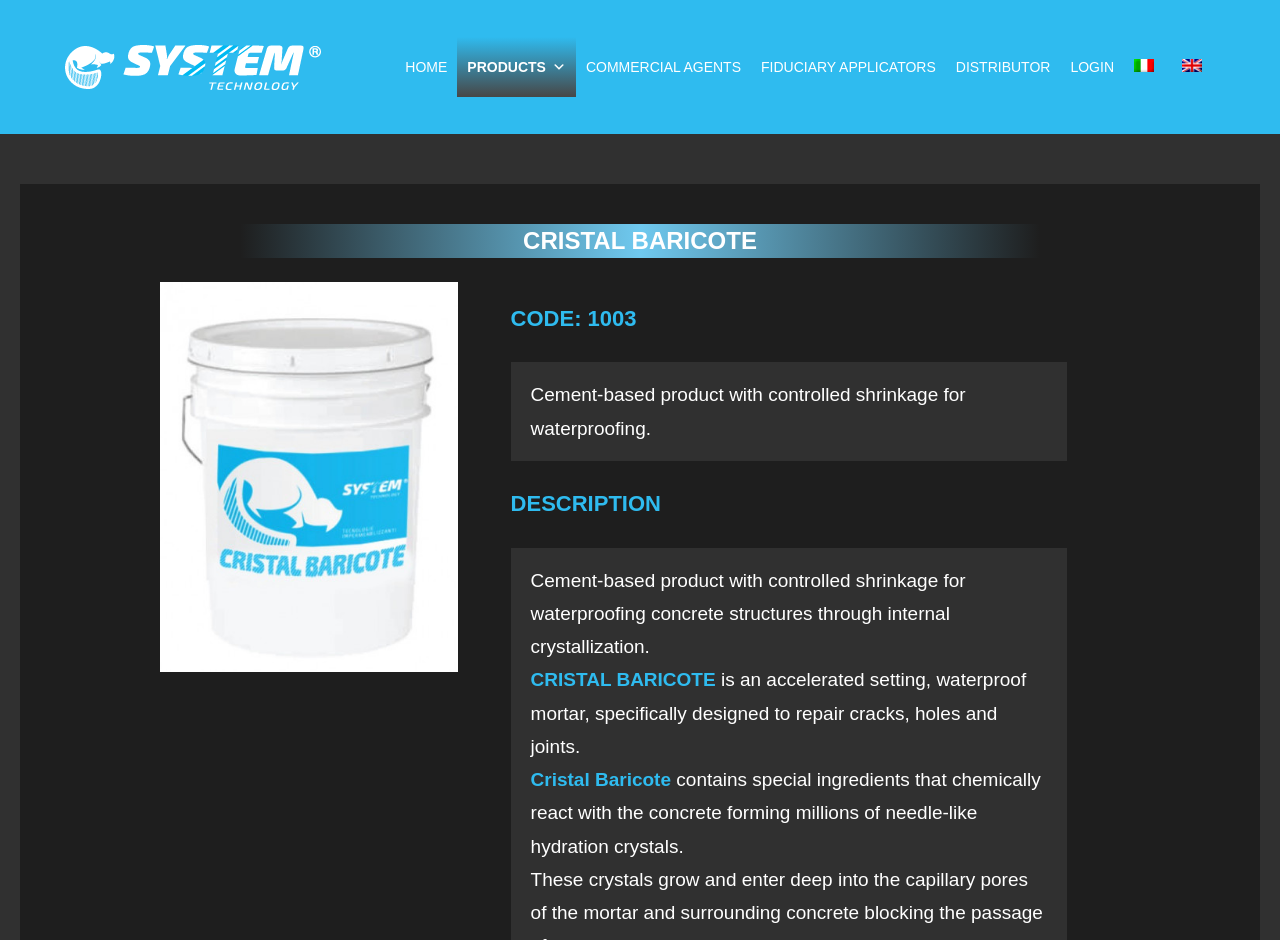Identify the bounding box of the UI component described as: "PRODUCTS".

[0.357, 0.039, 0.45, 0.103]